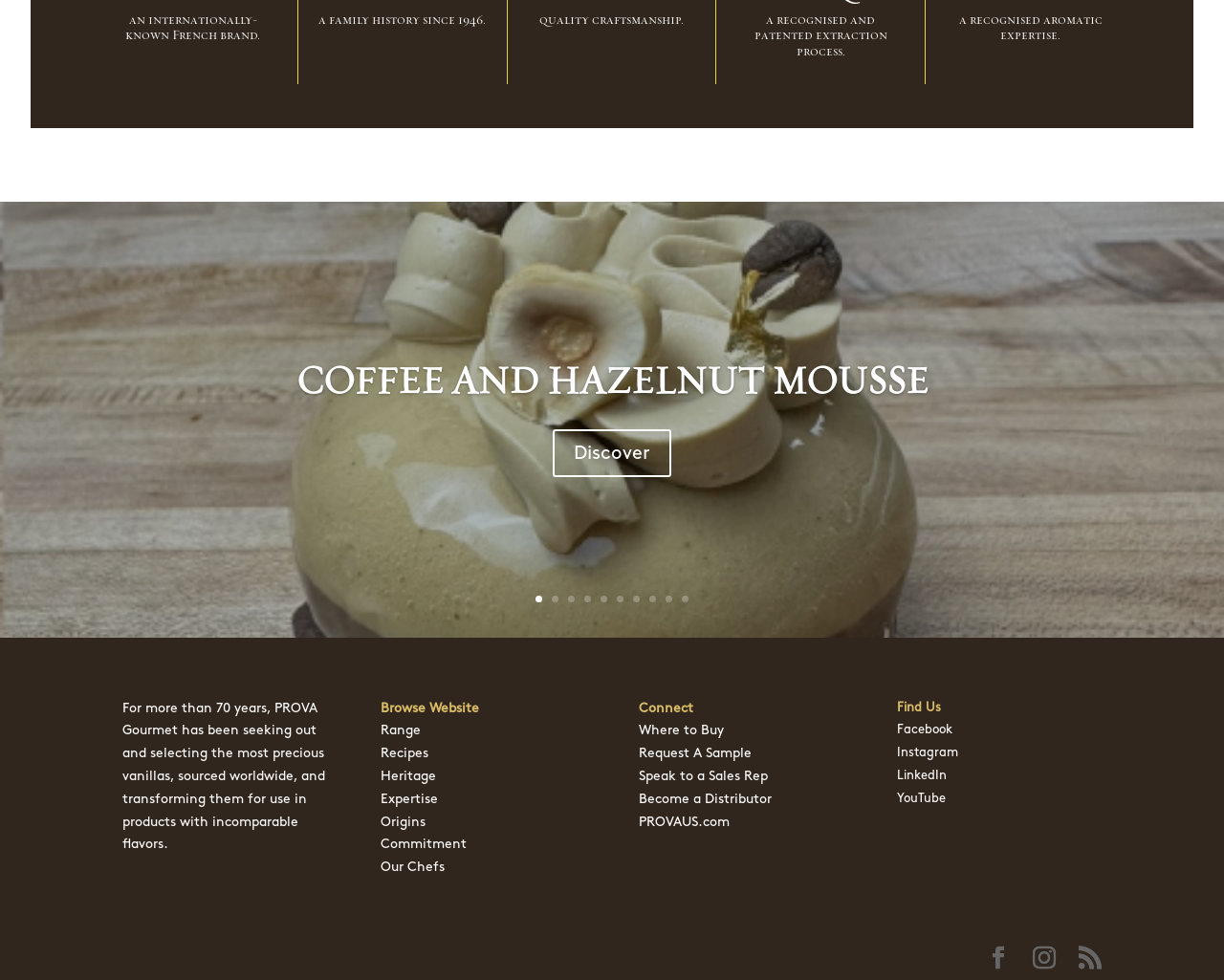Find the bounding box coordinates of the clickable region needed to perform the following instruction: "Discover more about PROVA Gourmet". The coordinates should be provided as four float numbers between 0 and 1, i.e., [left, top, right, bottom].

[0.452, 0.438, 0.548, 0.487]